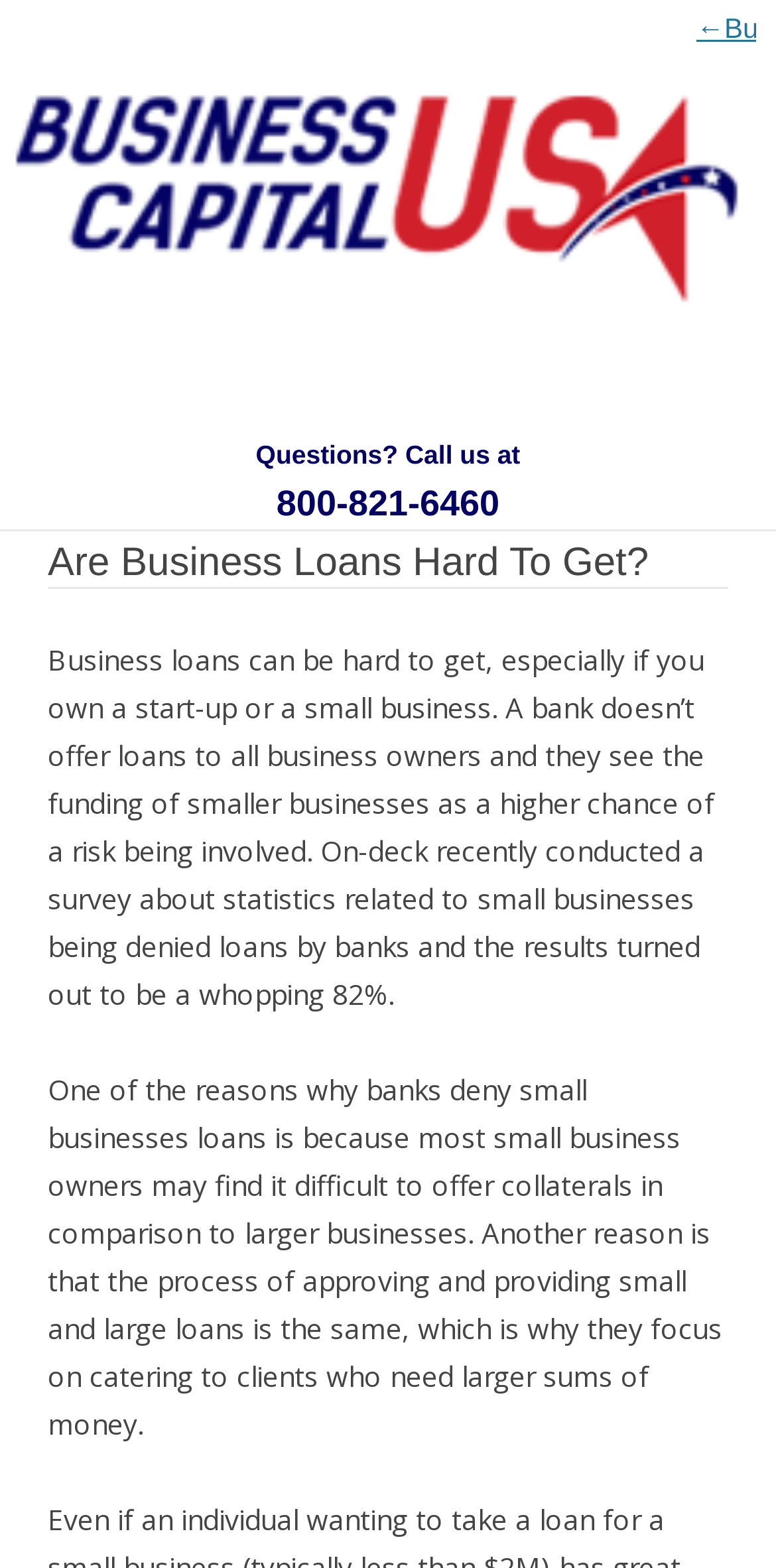What percentage of small businesses are denied loans by banks?
Answer the question based on the image using a single word or a brief phrase.

82%